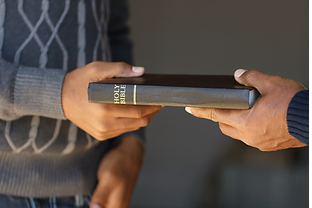What type of gatherings are mentioned in the caption?
Provide a detailed and well-explained answer to the question.

The caption explains that moments like the one depicted in the image foster connections among members and encourage spiritual growth and discussion during community gatherings, specifically mentioning Bible studies and prayer meetings as examples.